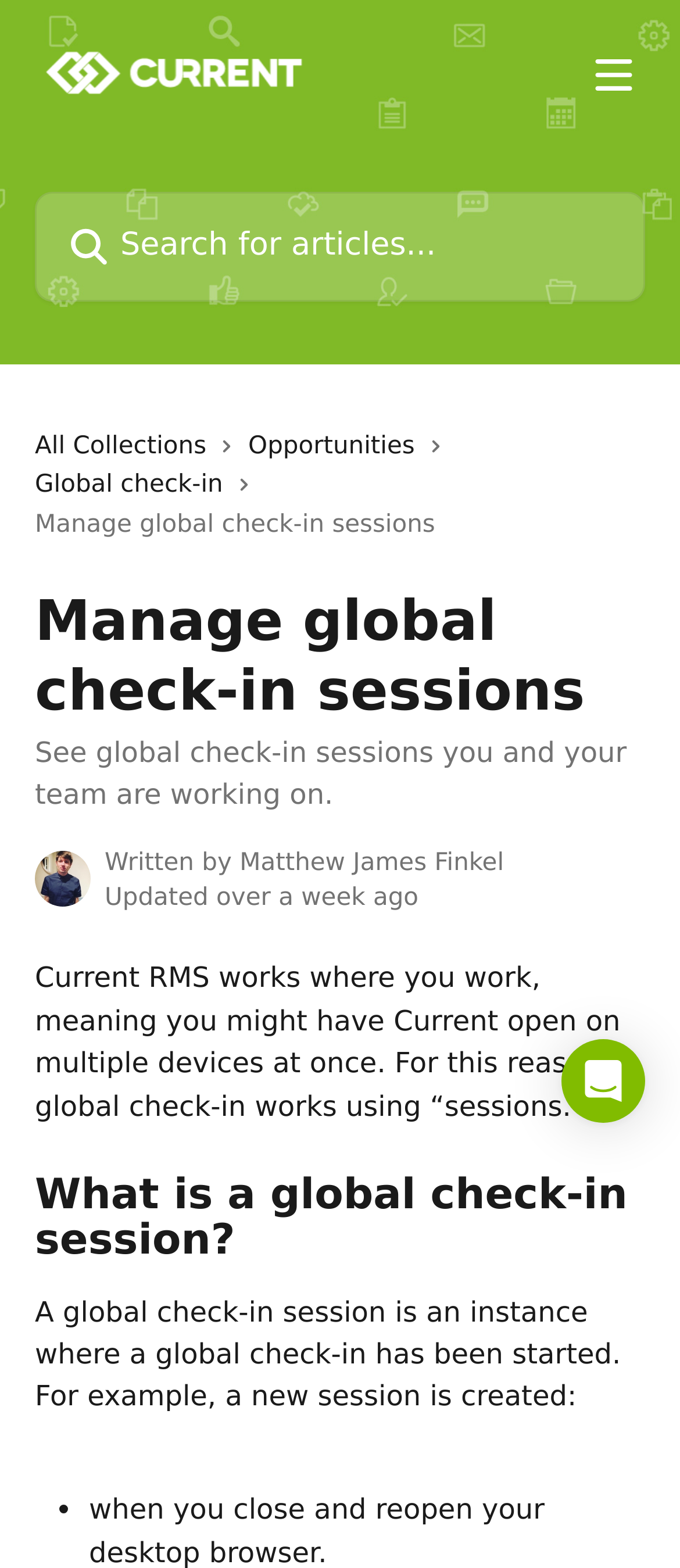Respond to the following question with a brief word or phrase:
What is the status of the article about global check-in sessions?

Updated over a week ago